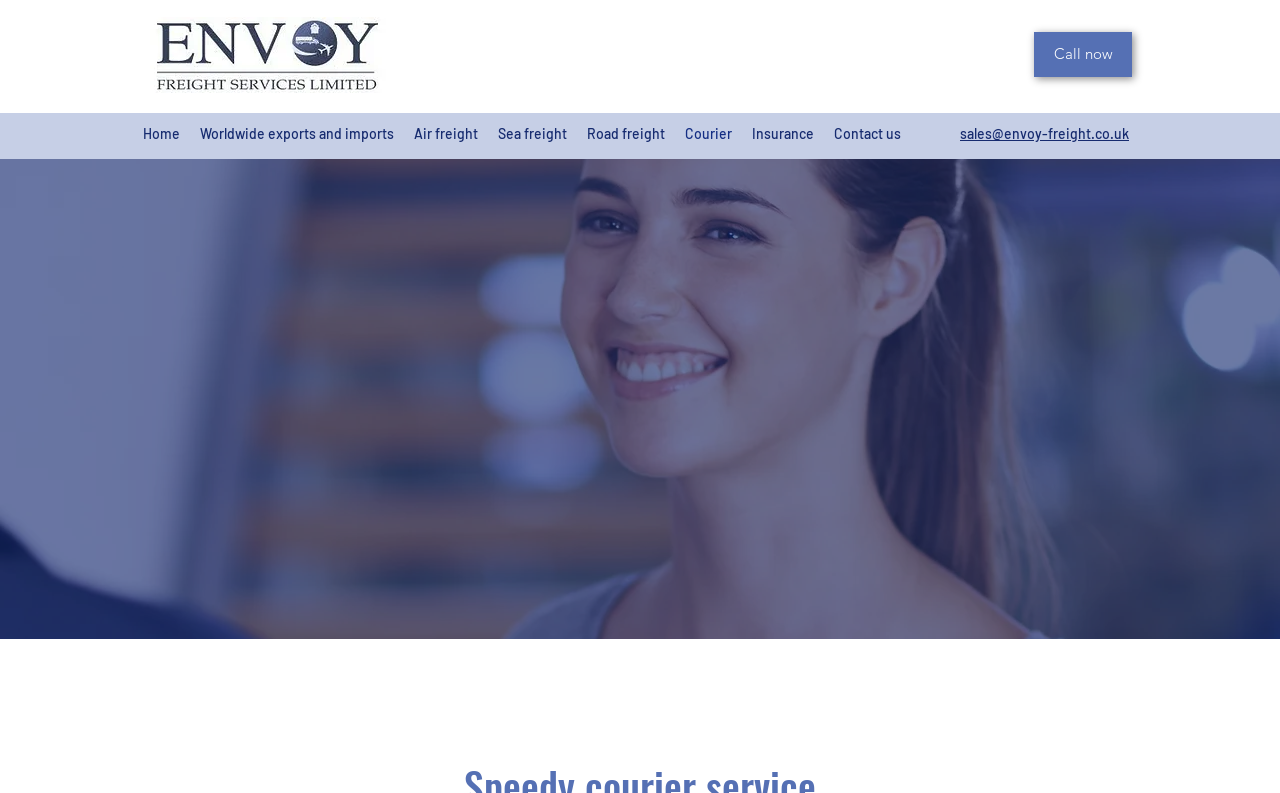Please provide a brief answer to the following inquiry using a single word or phrase:
How many navigation links are there?

9